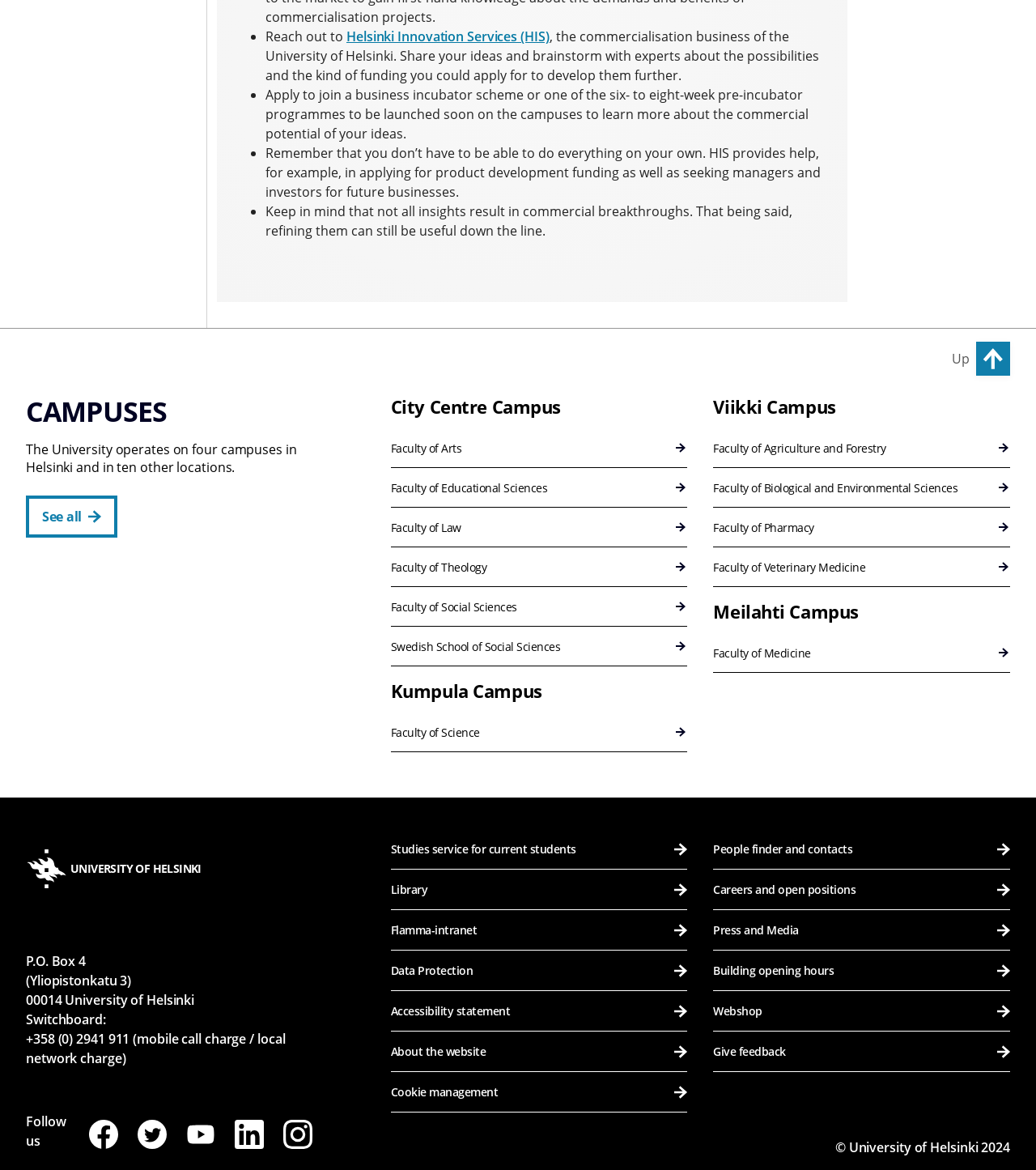Determine the bounding box coordinates for the element that should be clicked to follow this instruction: "Reach out to Helsinki Innovation Services". The coordinates should be given as four float numbers between 0 and 1, in the format [left, top, right, bottom].

[0.334, 0.023, 0.53, 0.039]